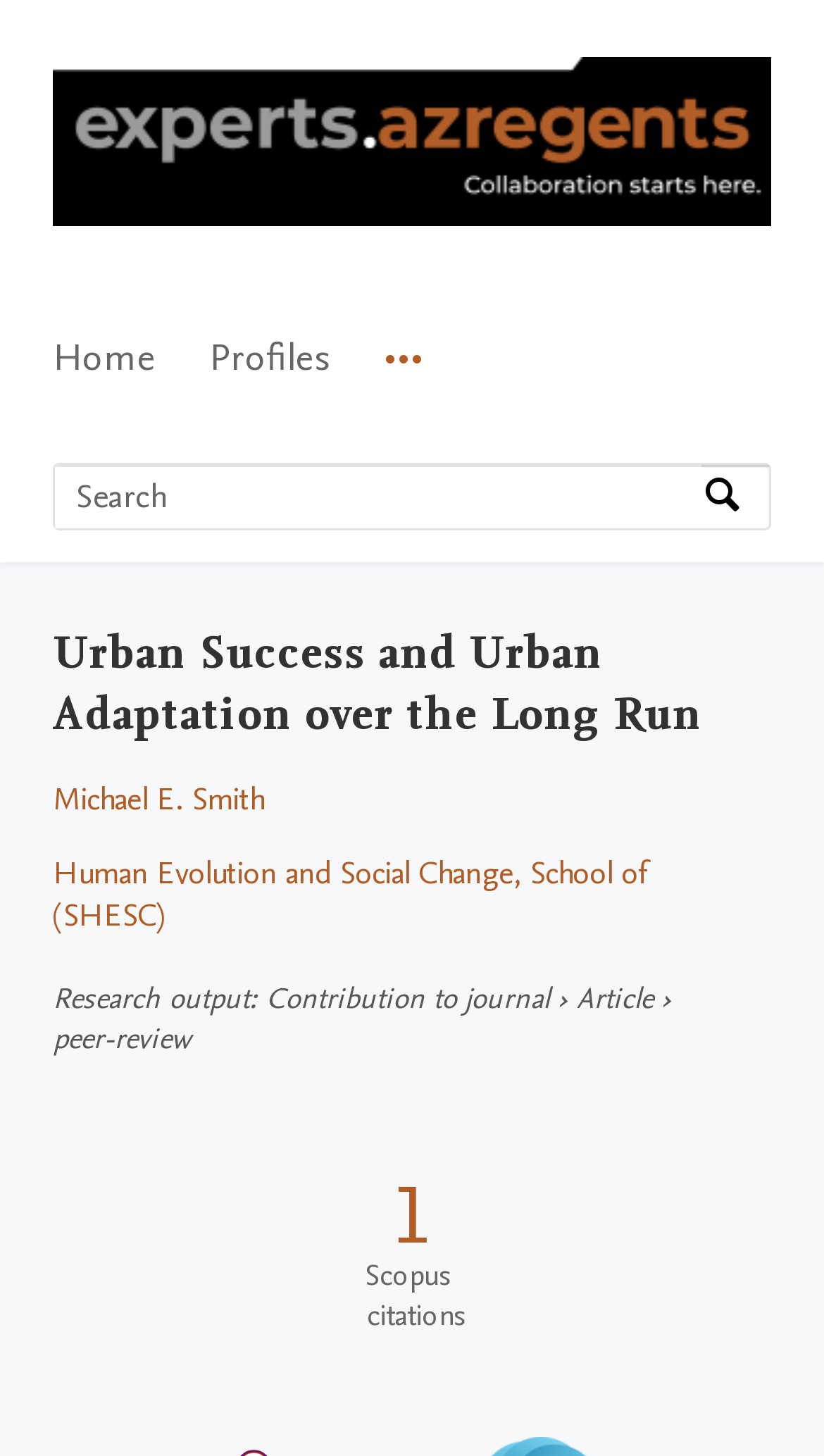What is the research output of Michael E. Smith?
Could you answer the question in a detailed manner, providing as much information as possible?

Michael E. Smith's research output is mentioned below his name, and it is specified as a contribution to a journal, which is further detailed as an article with peer-review.